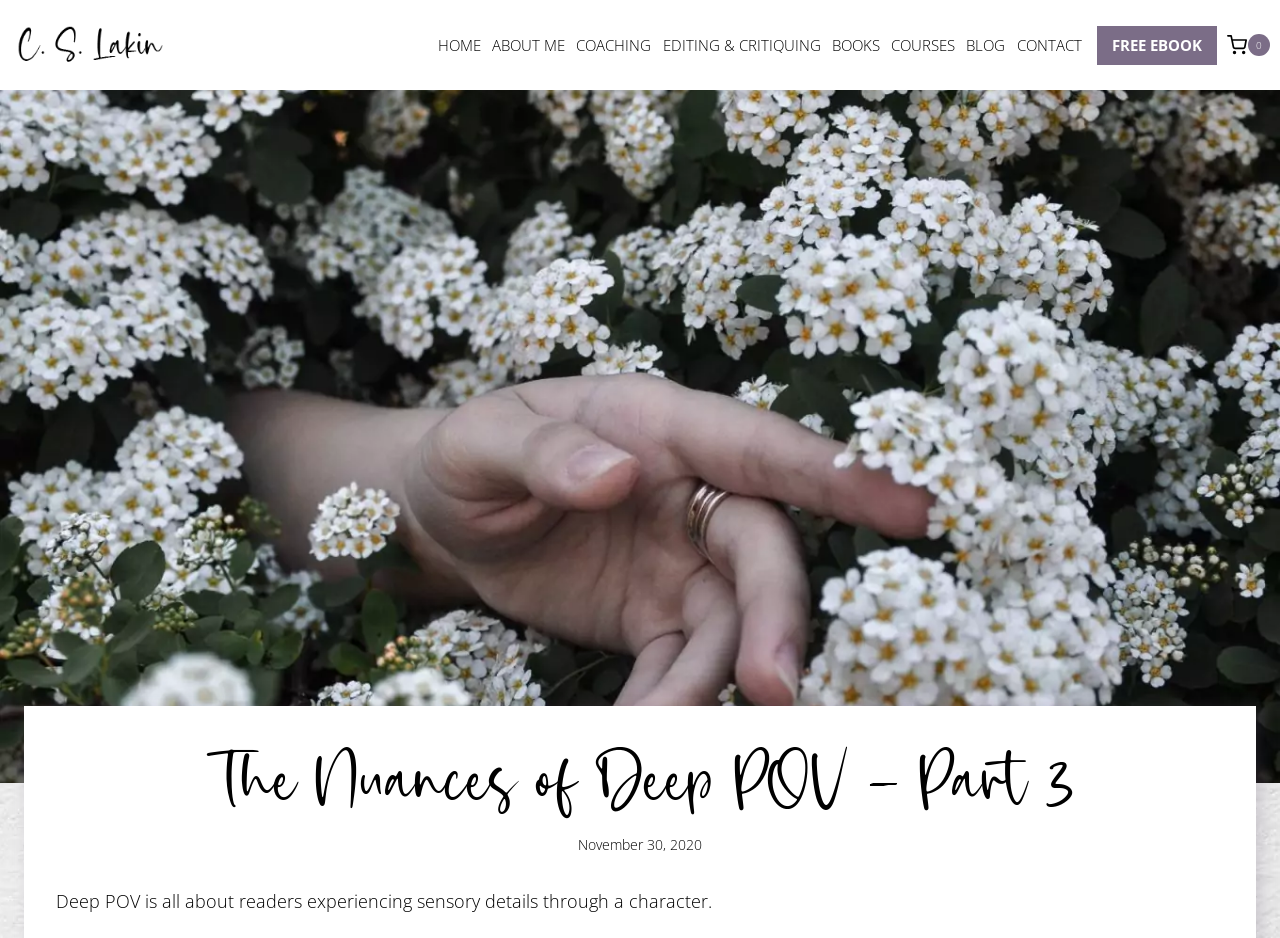Locate the headline of the webpage and generate its content.

The Nuances of Deep POV – Part 3